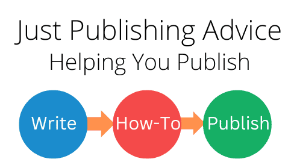Elaborate on all the features and components visible in the image.

The image features a visual representation for "Just Publishing Advice," highlighting a streamlined process to assist users in publishing. It consists of three colorful circles, each labeled with key steps: "Write," "How-To," and "Publish." The circles are connected by an arrow, emphasizing the flow of guidance from writing through how-to instructions and ultimately to publishing. The overall theme conveys a supportive approach, encapsulated in the tagline "Helping You Publish," aiming to offer essential advice for authors navigating the publishing landscape.